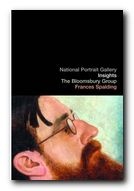Generate a descriptive account of all visible items and actions in the image.

The image showcases the cover of "The Bloomsbury Group," a publication from the National Portrait Gallery, authored by Frances Spalding. The design features a striking portrait of a man with a thoughtful expression, accentuated by glasses, emphasizing the intellectual and artistic spirit of the Bloomsbury Group. This book offers an insightful exploration of the significant personalities within the Bloomsbury Group and their collective influence on British modernism in the early twentieth century. It also includes a delightful collection of portraits and photographs, along with biographical notes, highlighting the legacy and contributions of these notable figures in arts and literature.